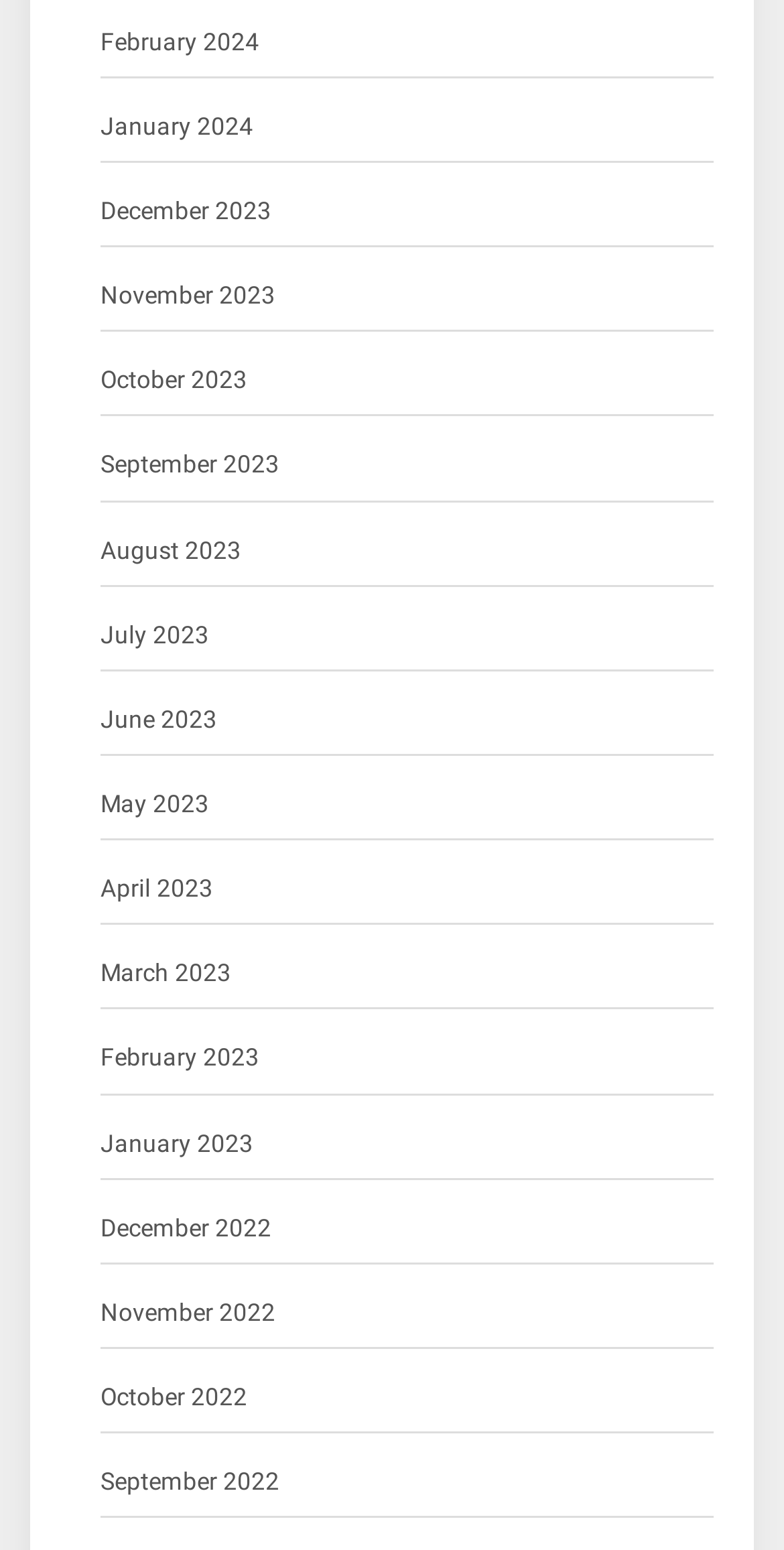Determine the bounding box coordinates of the area to click in order to meet this instruction: "browse December 2022".

[0.128, 0.779, 0.346, 0.807]